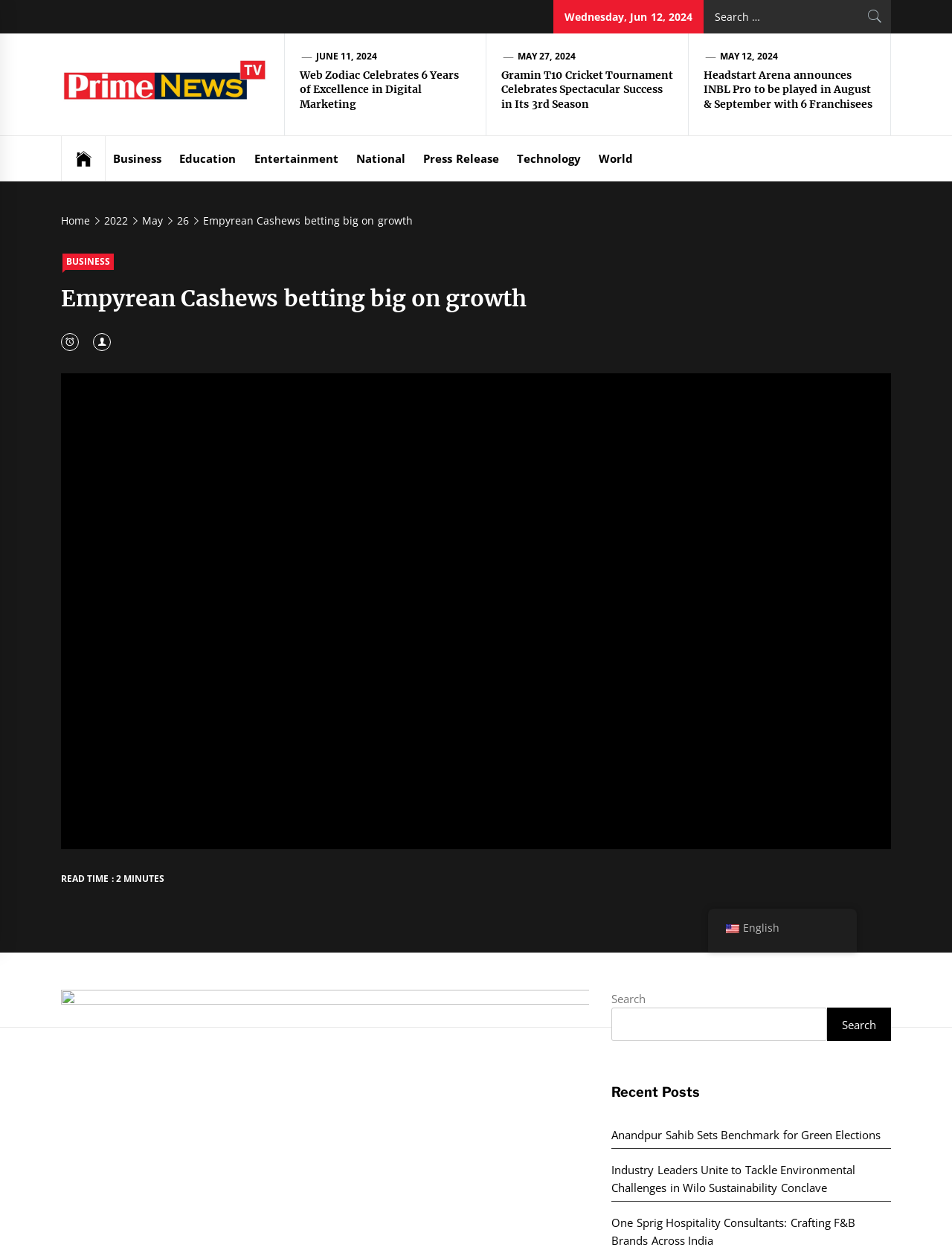Locate the headline of the webpage and generate its content.

Empyrean Cashews betting big on growth